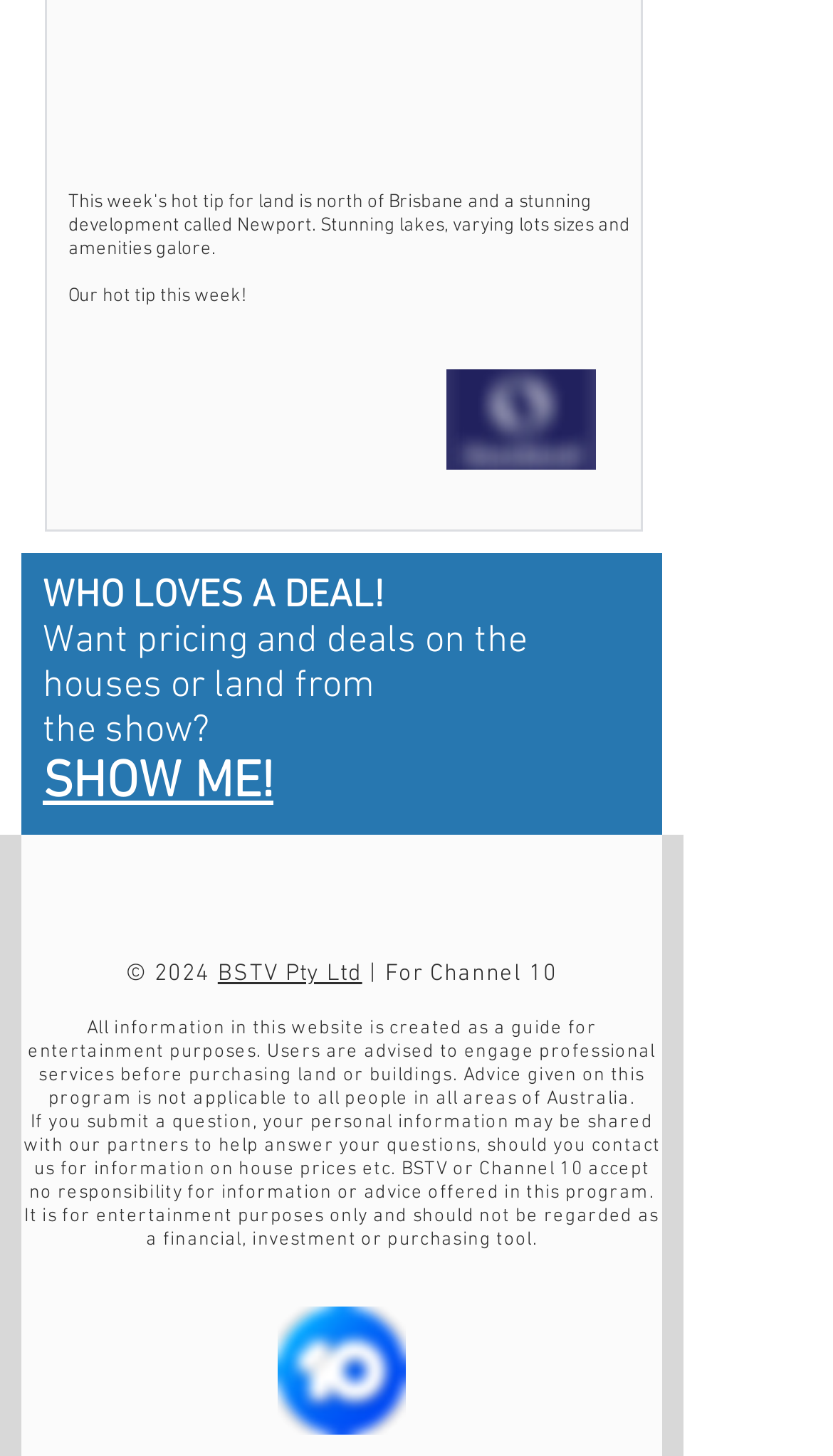Given the description "BSTV Pty Ltd", provide the bounding box coordinates of the corresponding UI element.

[0.261, 0.66, 0.435, 0.679]